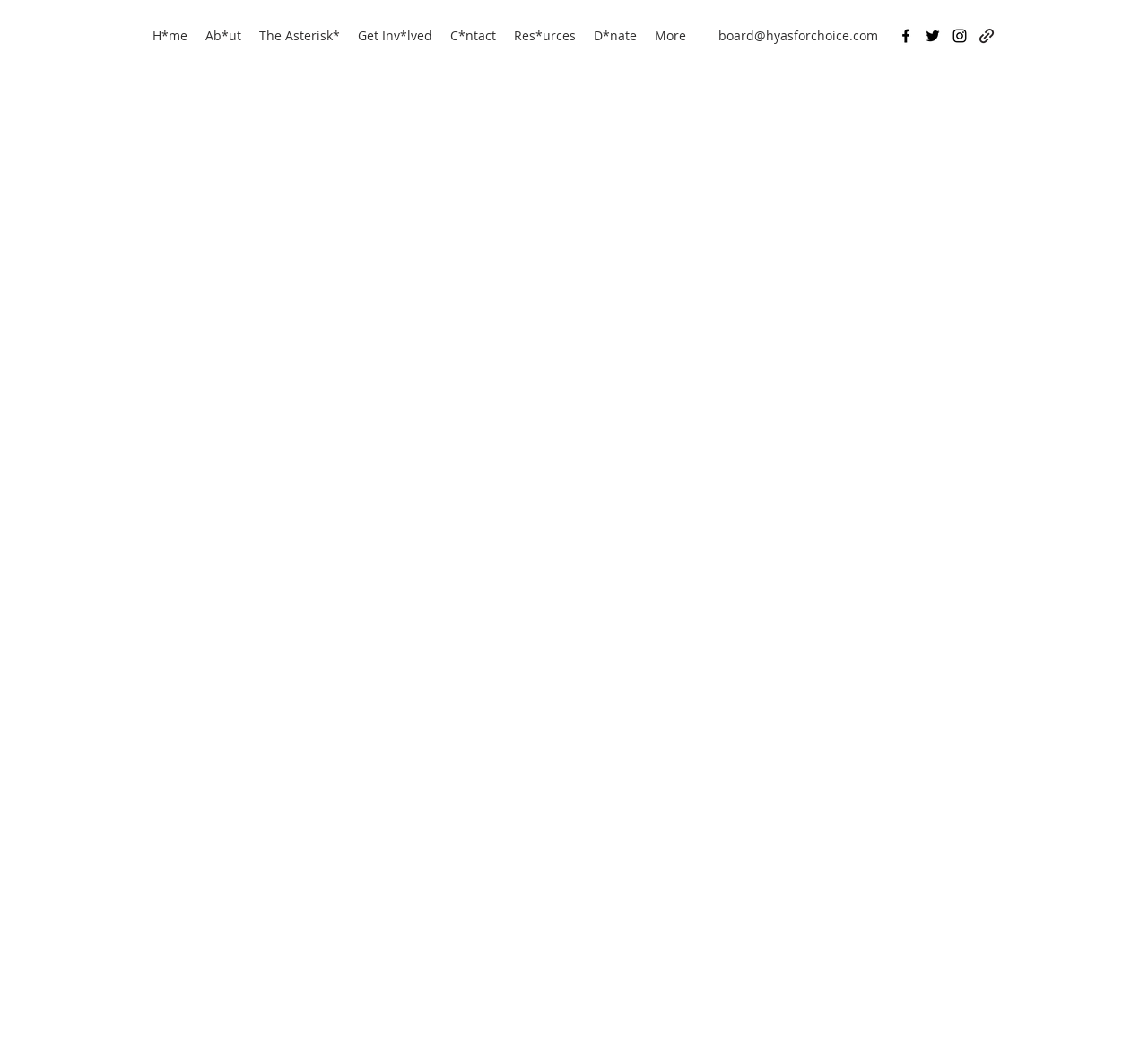Determine the bounding box coordinates for the clickable element required to fulfill the instruction: "get involved". Provide the coordinates as four float numbers between 0 and 1, i.e., [left, top, right, bottom].

[0.304, 0.021, 0.384, 0.047]